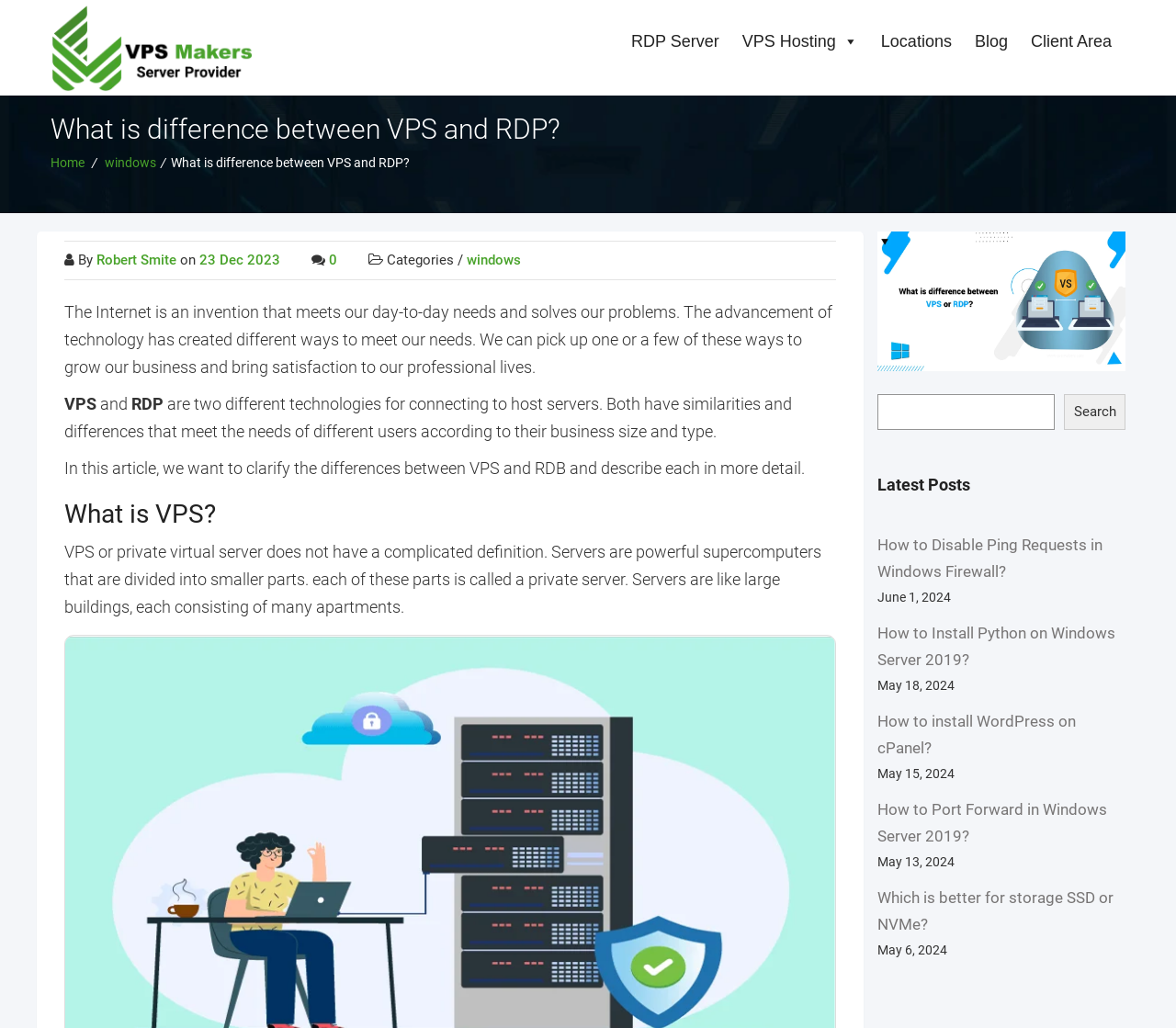What is the topic of the article?
Answer the question with as much detail as possible.

I read the static text elements on the webpage and found that the article is discussing the differences between VPS and RDP, which are two technologies for connecting to host servers.